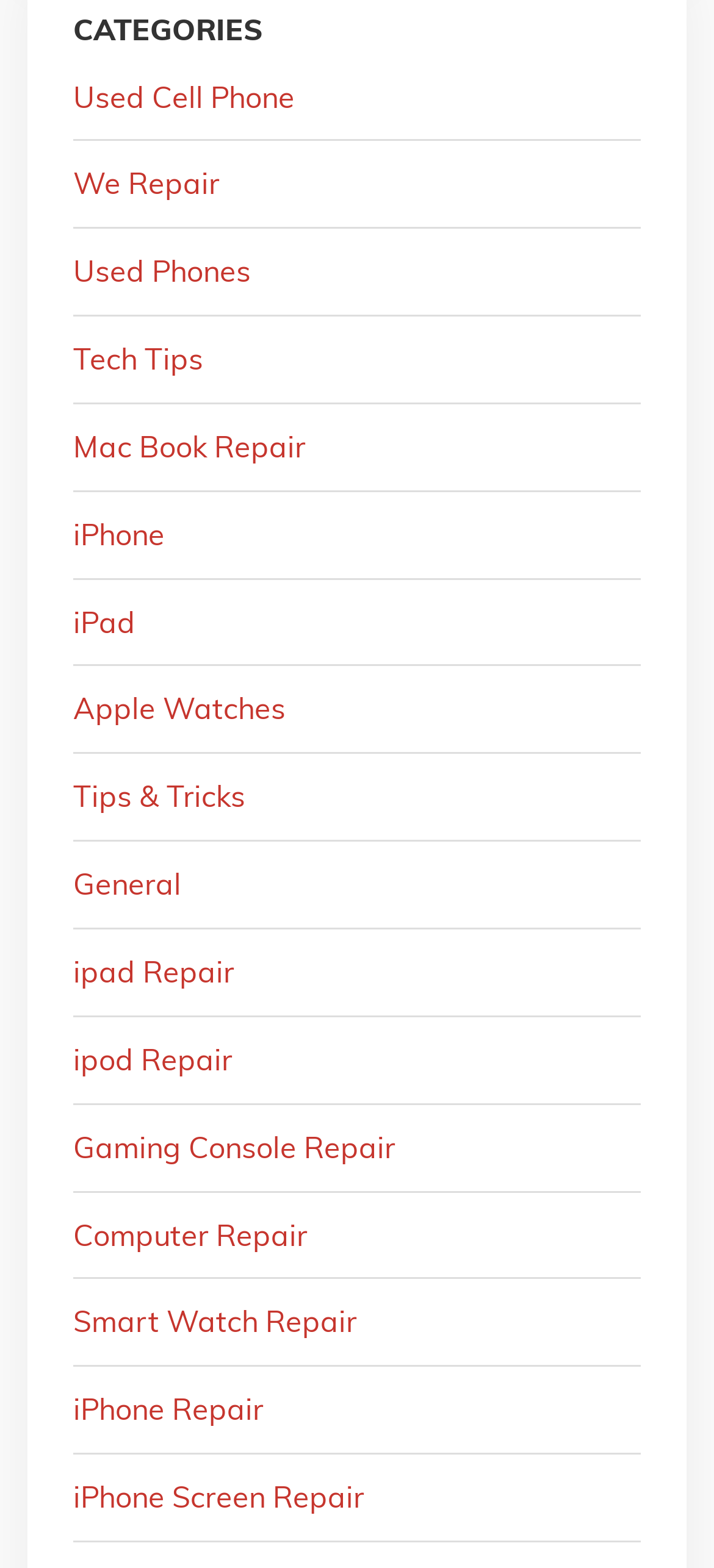Bounding box coordinates are specified in the format (top-left x, top-left y, bottom-right x, bottom-right y). All values are floating point numbers bounded between 0 and 1. Please provide the bounding box coordinate of the region this sentence describes: Used Phones

[0.103, 0.146, 0.897, 0.201]